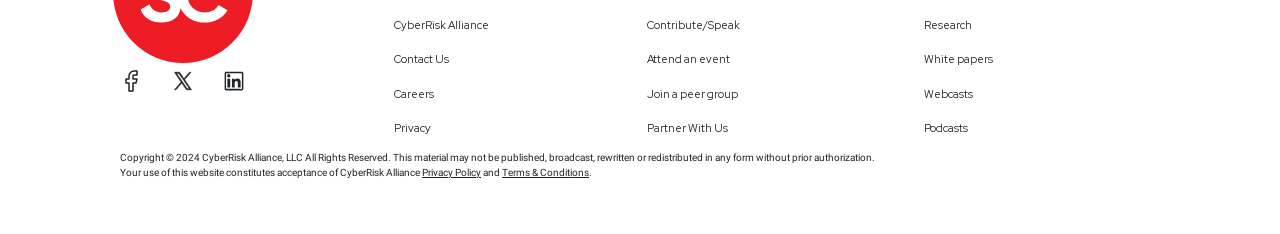Find the bounding box coordinates of the clickable region needed to perform the following instruction: "View White papers". The coordinates should be provided as four float numbers between 0 and 1, i.e., [left, top, right, bottom].

[0.708, 0.181, 0.896, 0.328]